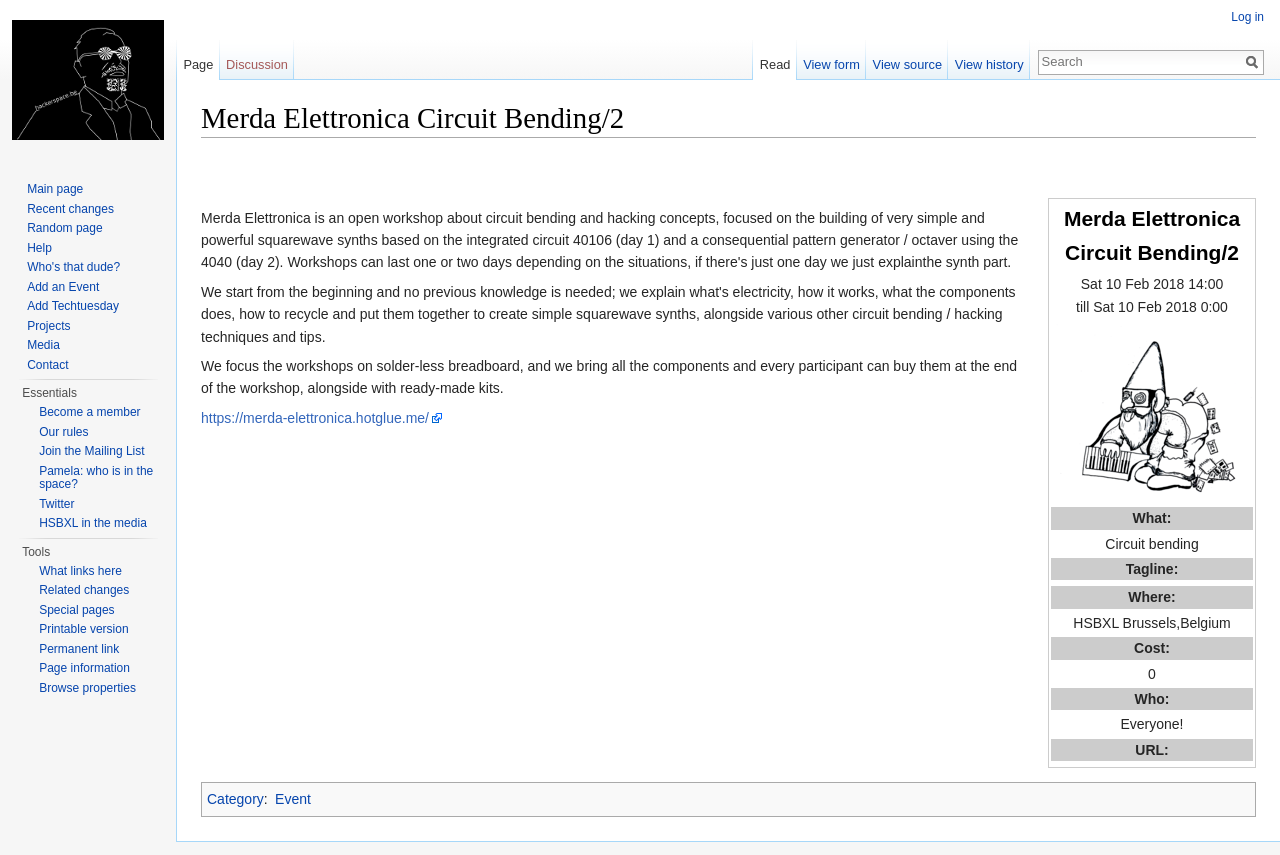What is the image on the webpage?
Refer to the image and offer an in-depth and detailed answer to the question.

I inferred this answer by looking at the table with event details, where it says 'Merdaelec2.png' and there is an image associated with it.